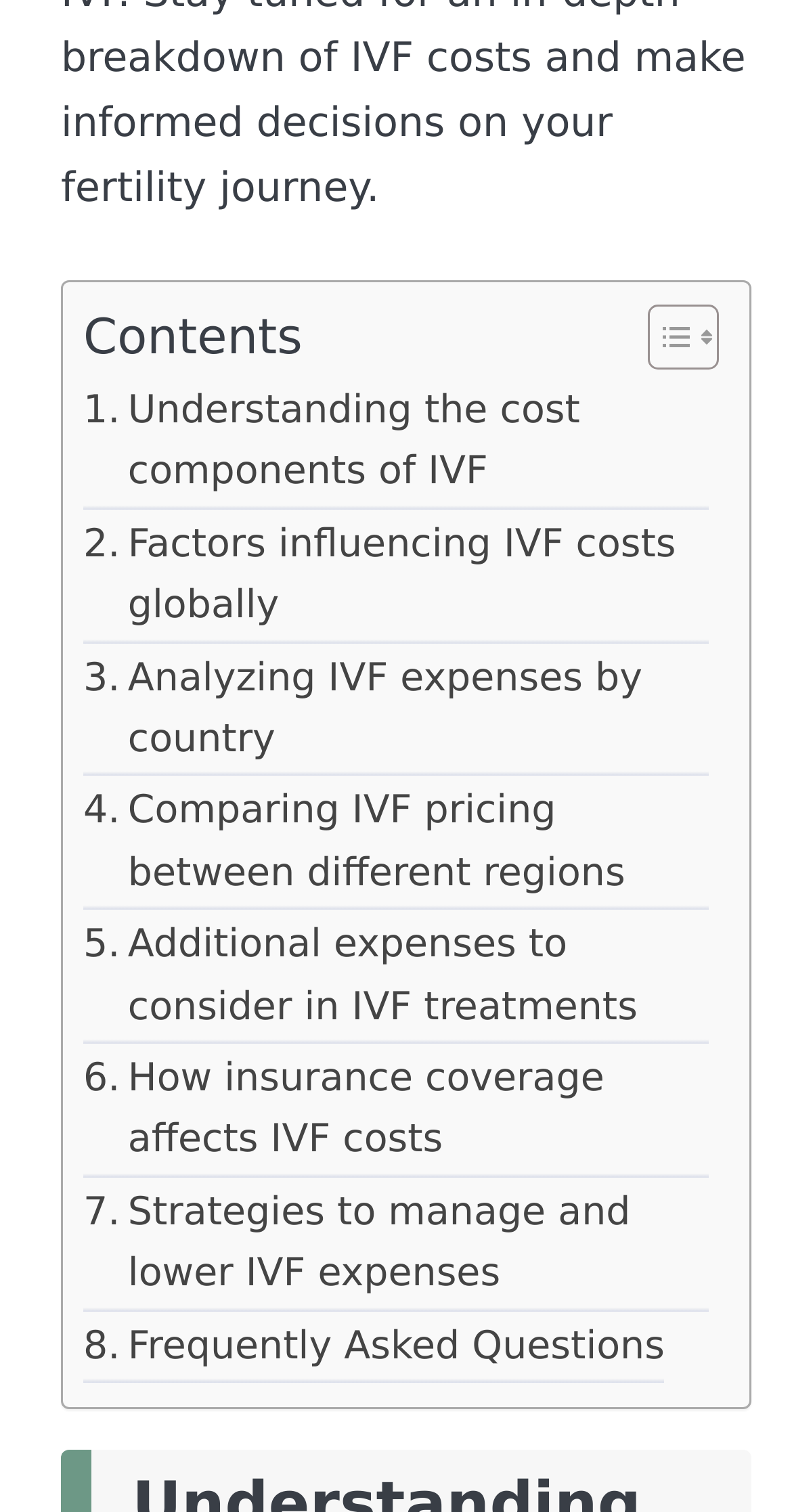Using the provided element description, identify the bounding box coordinates as (top-left x, top-left y, bottom-right x, bottom-right y). Ensure all values are between 0 and 1. Description: Frequently Asked Questions

[0.105, 0.87, 0.839, 0.917]